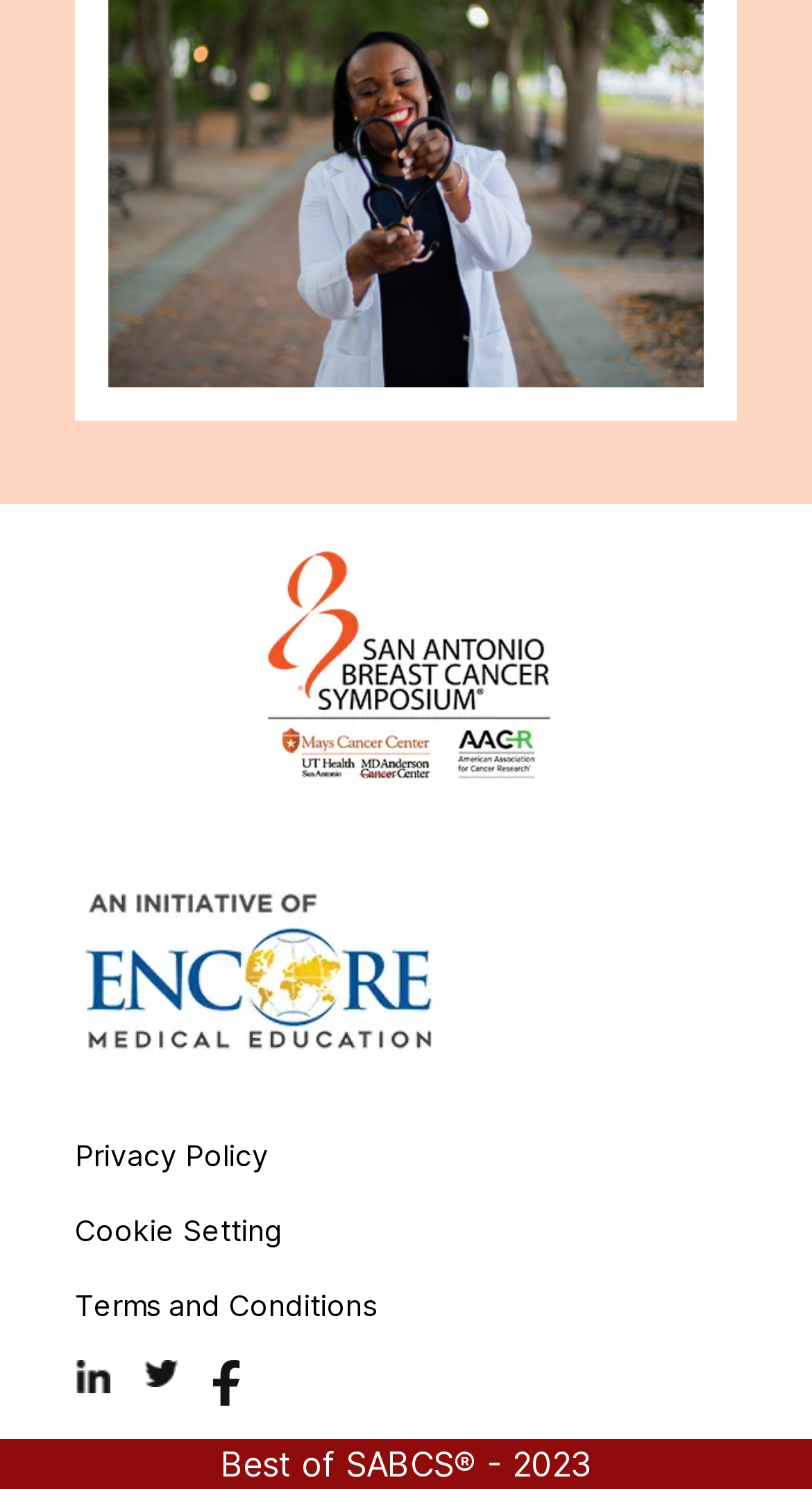What is the year of the conference?
Provide a well-explained and detailed answer to the question.

The year of the conference can be found in the StaticText element with the text 'Best of SABCS® - 2023'.